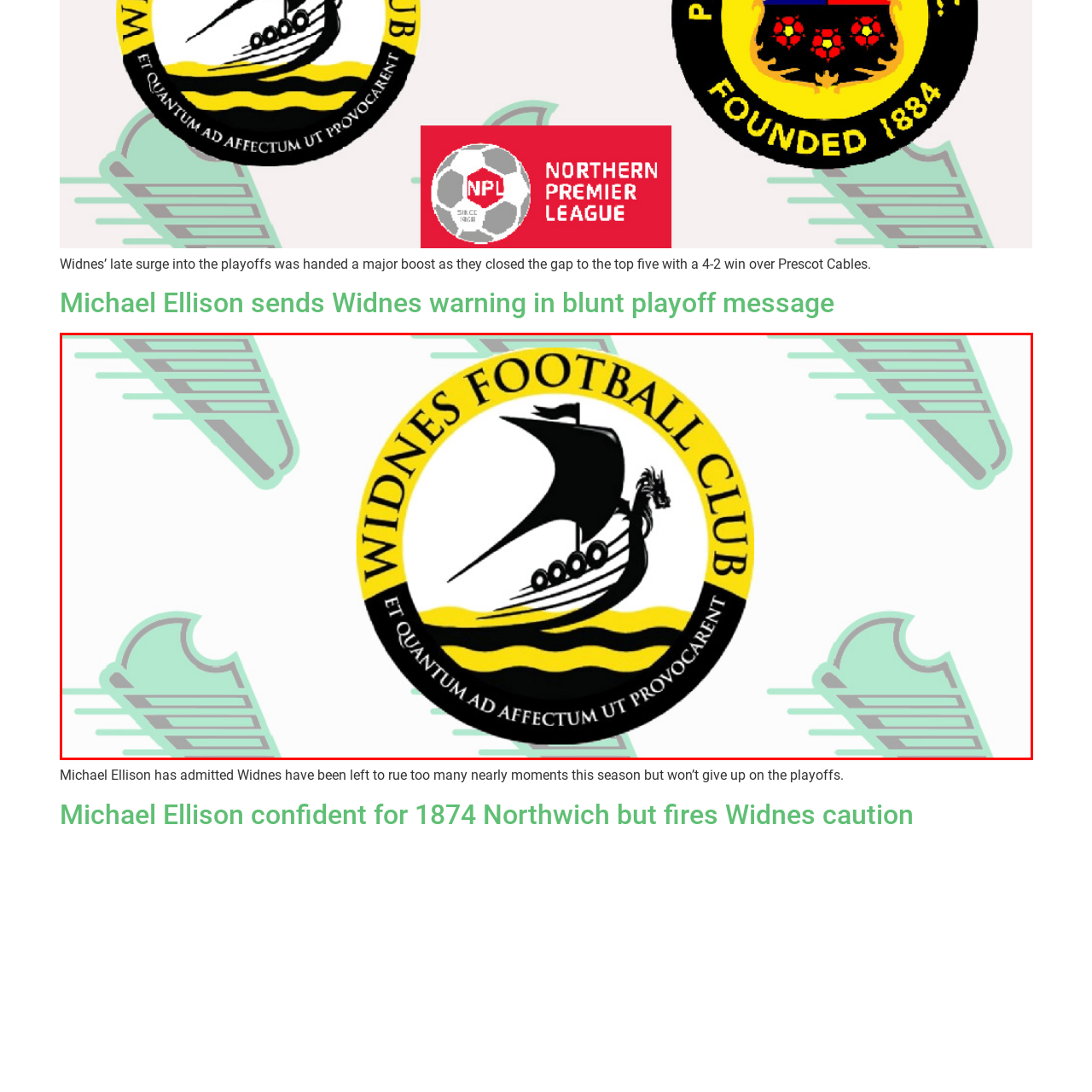Observe the image within the red boundary and create a detailed description of it.

The image features the logo of Widnes Football Club, prominently displayed in a circular design with a vibrant yellow border. The club's name, "WIDNES FOOTBALL CLUB," is boldly inscribed along the top edge in black lettering. At the center, a traditional Viking longship, characterized by its distinct curved sail and oars, sails over stylized waves in black and yellow. Beneath the ship, the Latin phrase "ET QUANTUM AD AFFECTUM UT PROVOCARENT" is elegantly arranged, contributing to the logo's heritage and identity. This image represents Widnes FC, a club known for its rich history and recent performance, including a significant 4-2 victory over rivals Prescot Cables, enhancing their playoff ambitions.